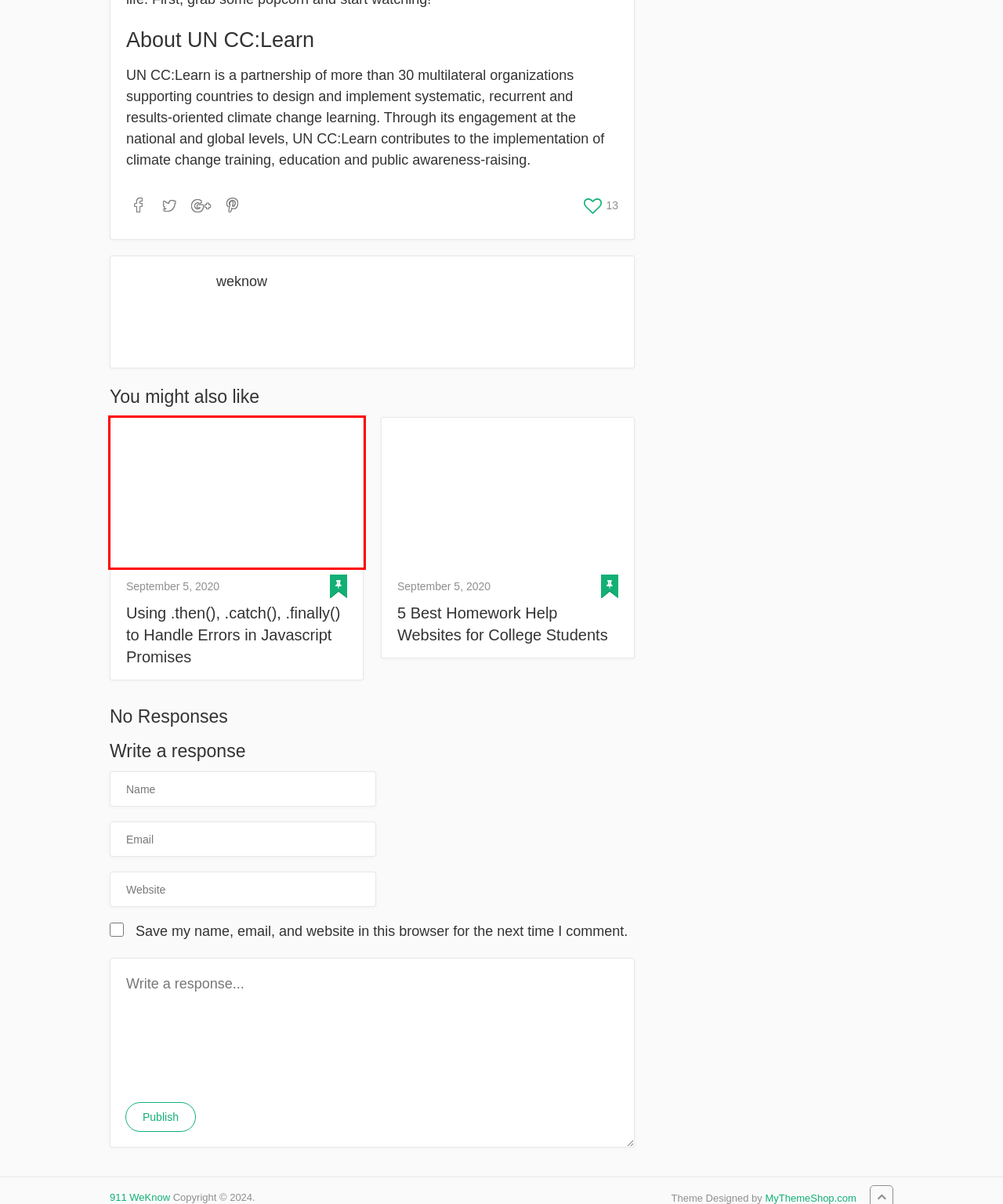You are provided with a screenshot of a webpage where a red rectangle bounding box surrounds an element. Choose the description that best matches the new webpage after clicking the element in the red bounding box. Here are the choices:
A. Names ❤️ Cool Nicknames Generator Number 1️⃣ WORLD
B. Premium WordPress Themes and Plugins by MyThemeShop
C. Cách download video Tik Tok trên PC và điện thoại chi tiết, đơn giản
D. 5 Best Homework Help Websites for College Students - 911 WeKnow
E. 7 Reasons Why We Should Read History - 911 WeKnow
F. Using .then(), .catch(), .finally() to Handle Errors in Javascript Promises - 911 WeKnow
G. Who is a Live Dealer? - 911 WeKnow
H. 911 WeKnow - 911weknow.com

F